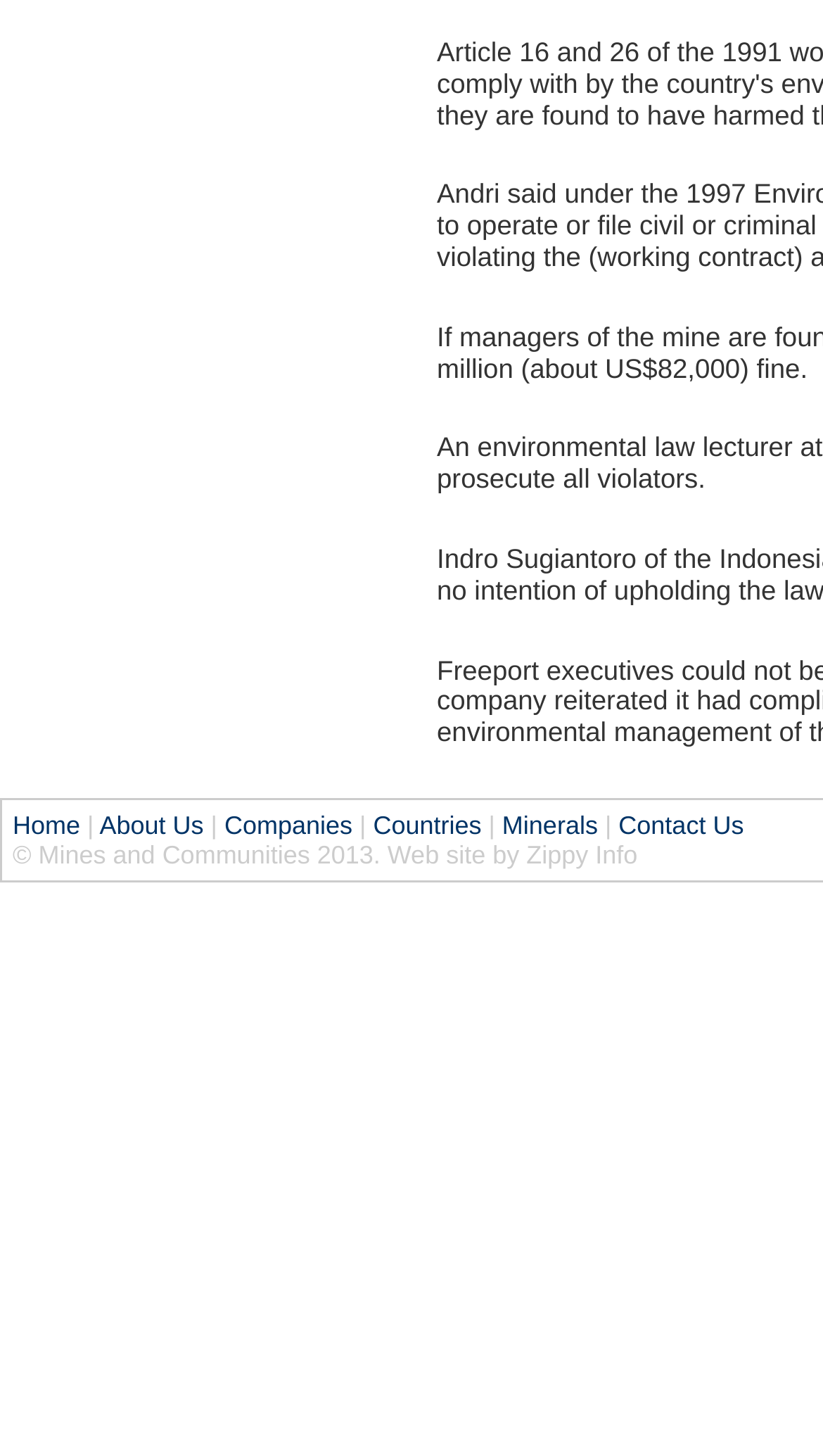Answer briefly with one word or phrase:
How many menu items are there?

6